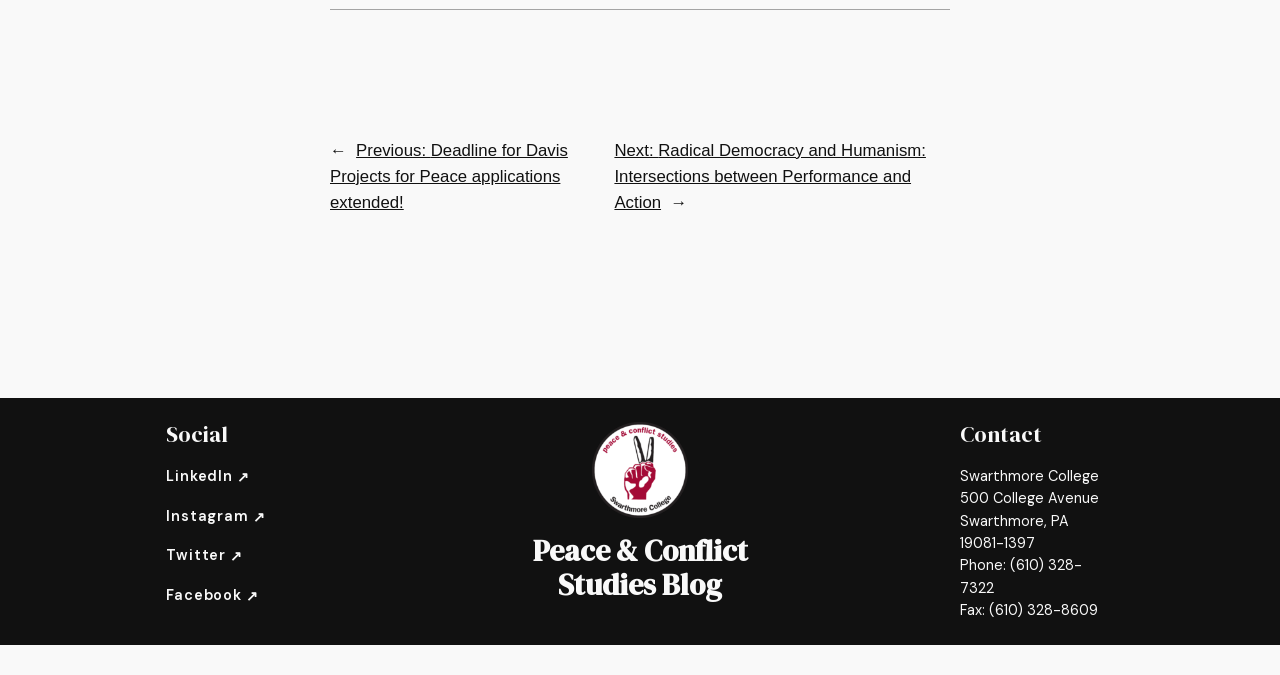Identify the bounding box coordinates for the region of the element that should be clicked to carry out the instruction: "Click the 'Main Content' link". The bounding box coordinates should be four float numbers between 0 and 1, i.e., [left, top, right, bottom].

None